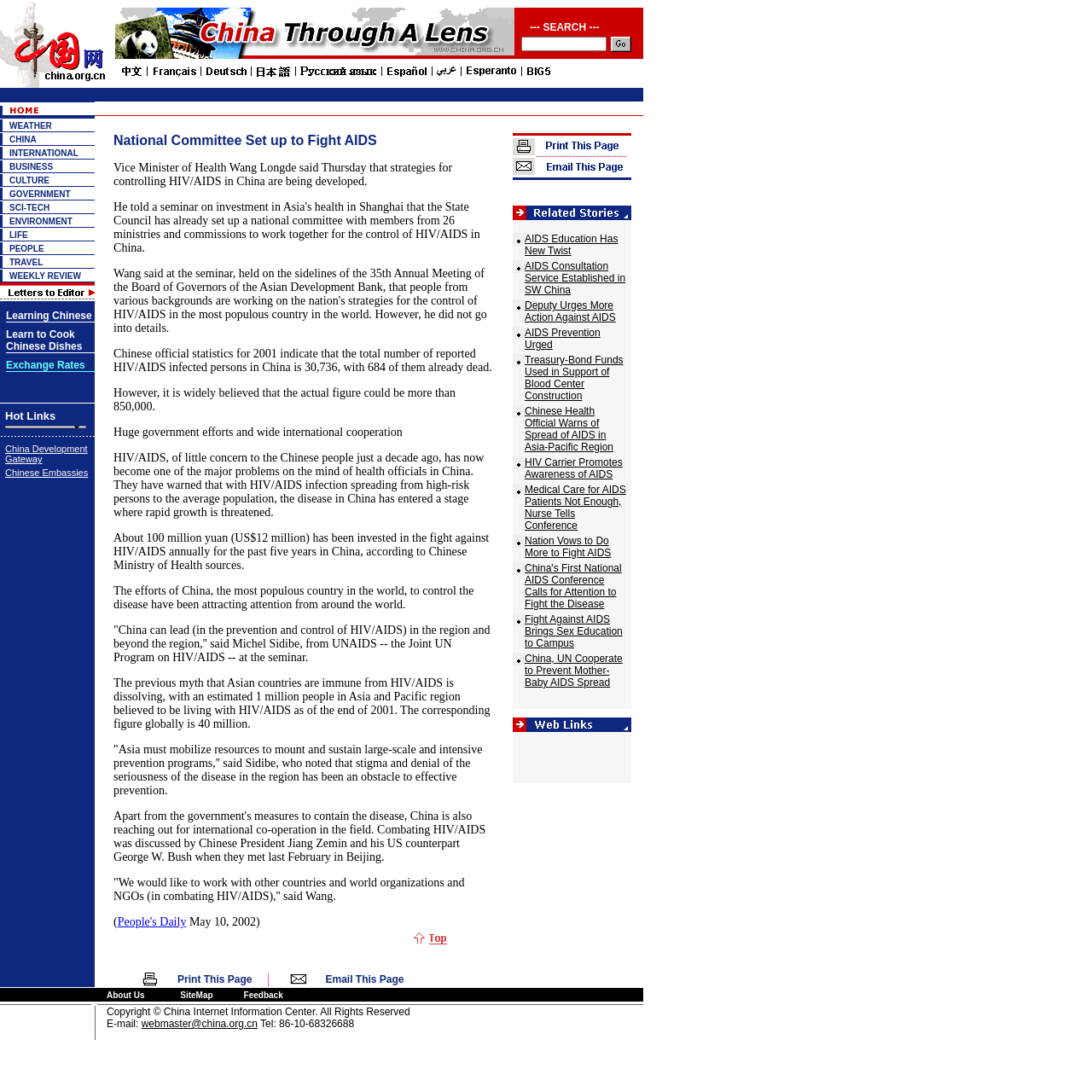Please locate the clickable area by providing the bounding box coordinates to follow this instruction: "Click the link to XIX ISA World Congress of Sociology".

None